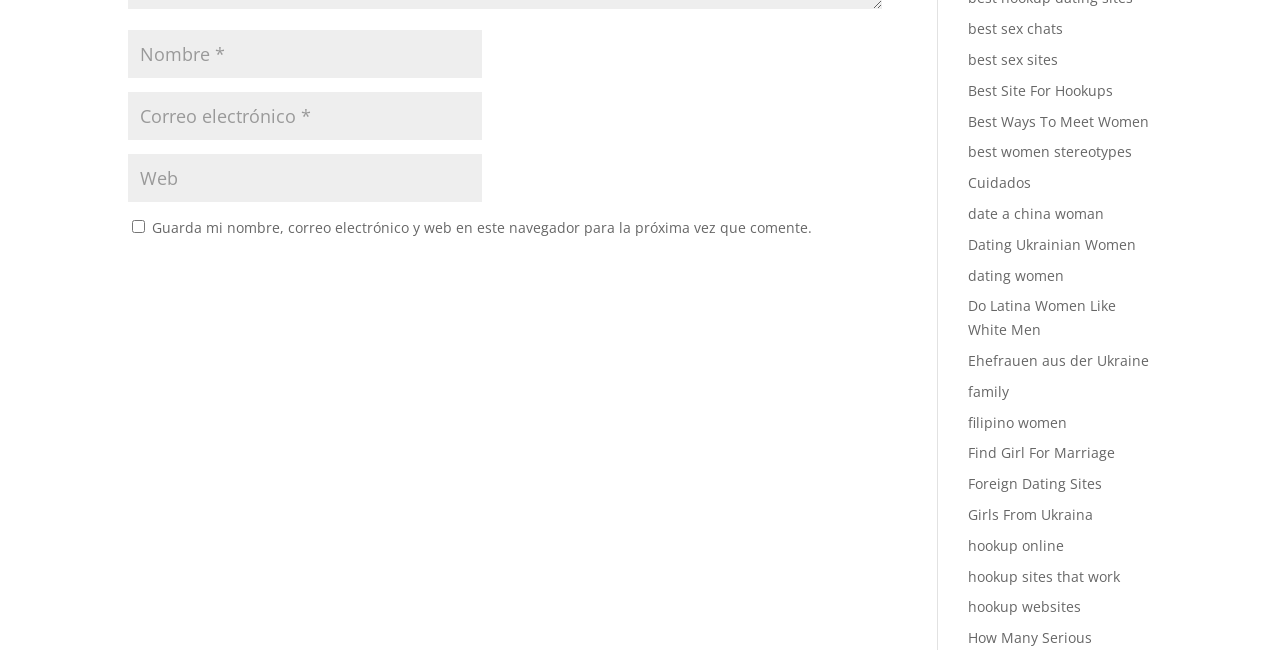Find the bounding box coordinates of the area that needs to be clicked in order to achieve the following instruction: "Enter your email". The coordinates should be specified as four float numbers between 0 and 1, i.e., [left, top, right, bottom].

[0.1, 0.142, 0.377, 0.216]